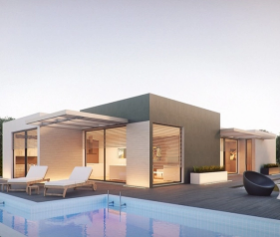Describe every aspect of the image in detail.

The image showcases a modern light steel villa, characterized by its sleek and contemporary design. The villa features expansive glass windows and a minimalist facade, allowing for plenty of natural light to illuminate the interior. Surrounding the house is a beautifully designed outdoor space that includes a pool, accentuated by stylish lounge chairs, ideal for relaxation and entertainment. The overall aesthetic blends sophistication with functionality, making it an inviting and chic residential option. This innovative architectural approach reflects a growing trend in modern prefab homes, emphasizing both form and function.